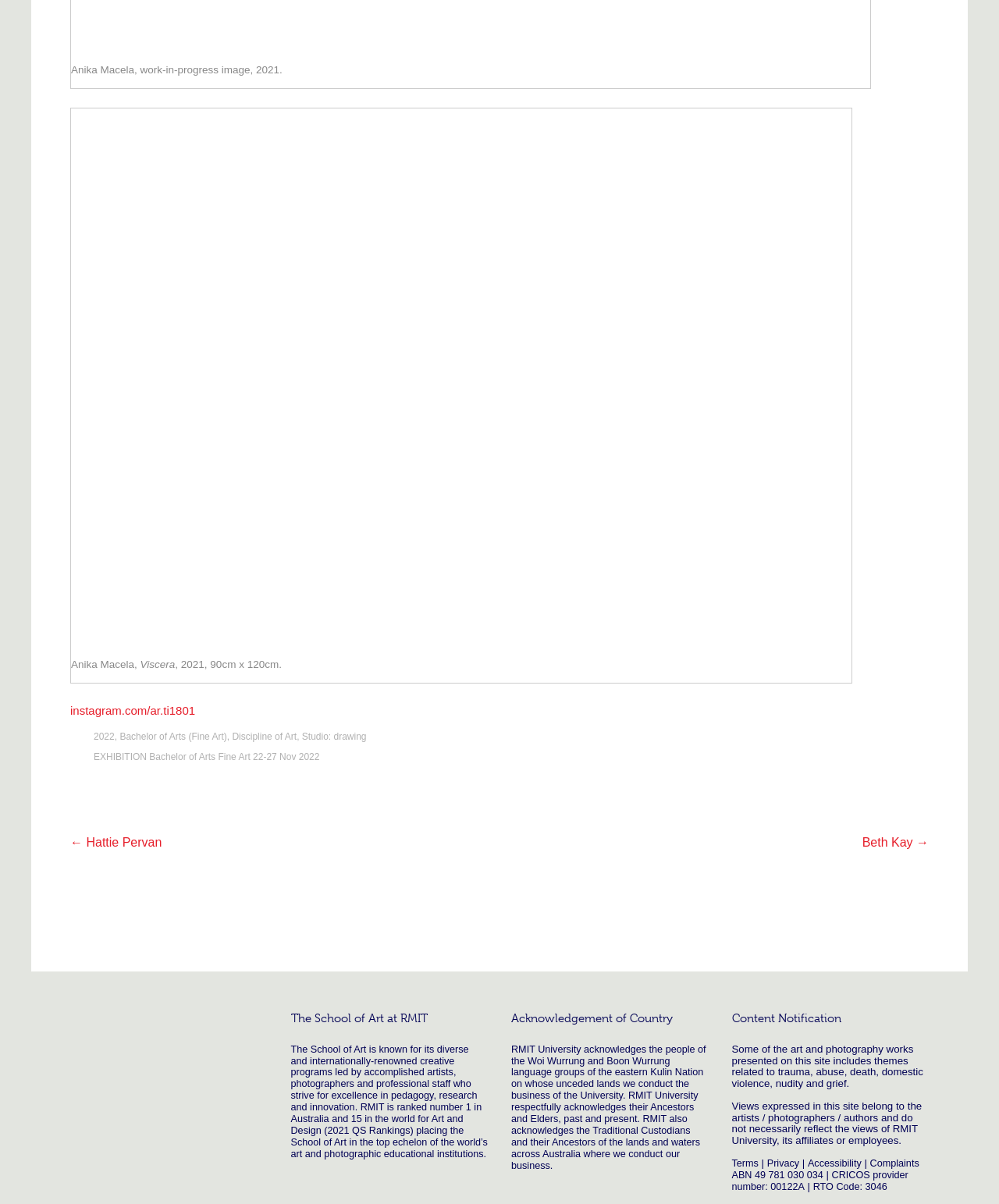Determine the coordinates of the bounding box that should be clicked to complete the instruction: "Explore the School of Art at RMIT". The coordinates should be represented by four float numbers between 0 and 1: [left, top, right, bottom].

[0.291, 0.839, 0.488, 0.863]